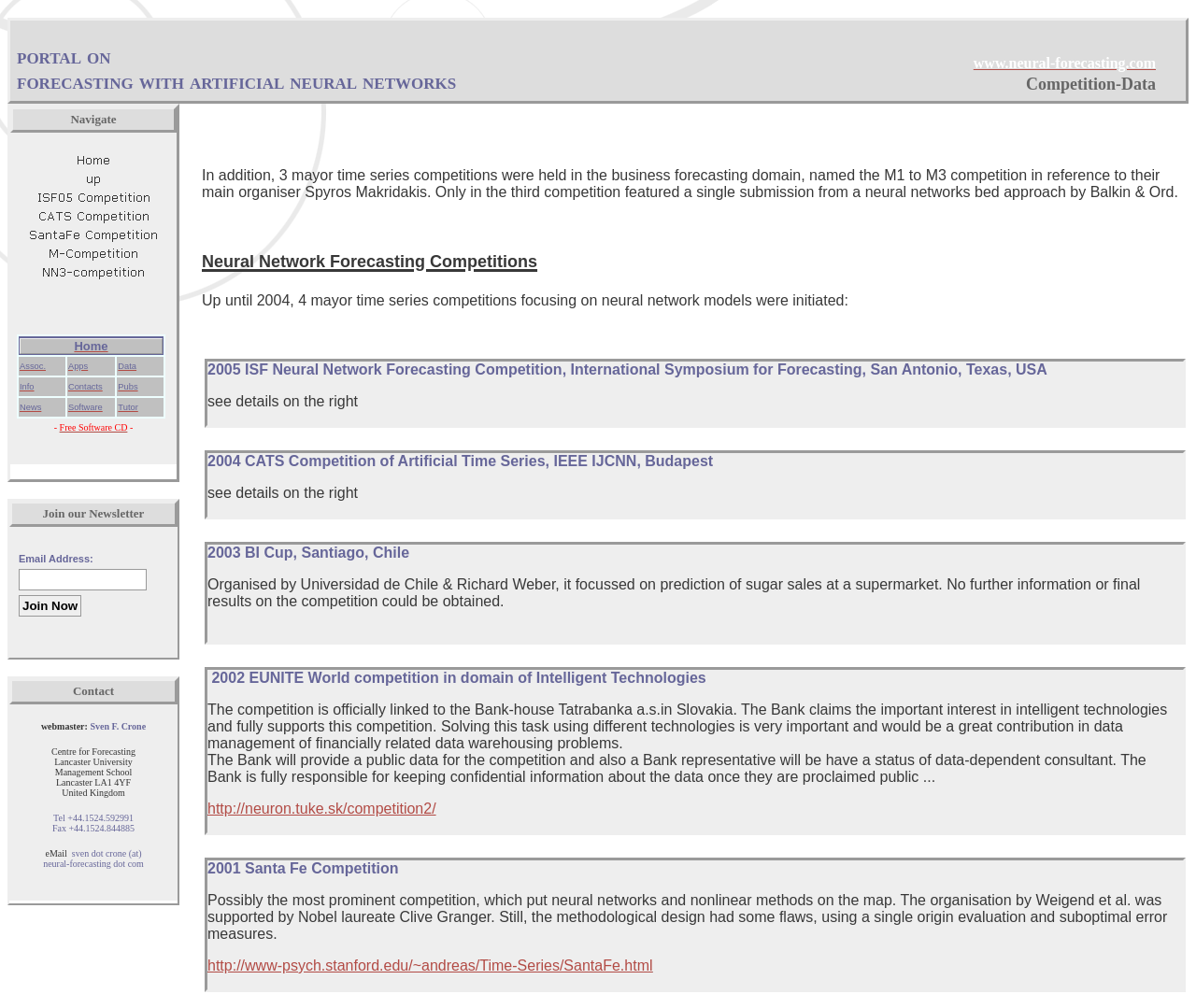Find the bounding box coordinates of the element to click in order to complete this instruction: "Enter email address to join the newsletter". The bounding box coordinates must be four float numbers between 0 and 1, denoted as [left, top, right, bottom].

[0.016, 0.564, 0.123, 0.586]